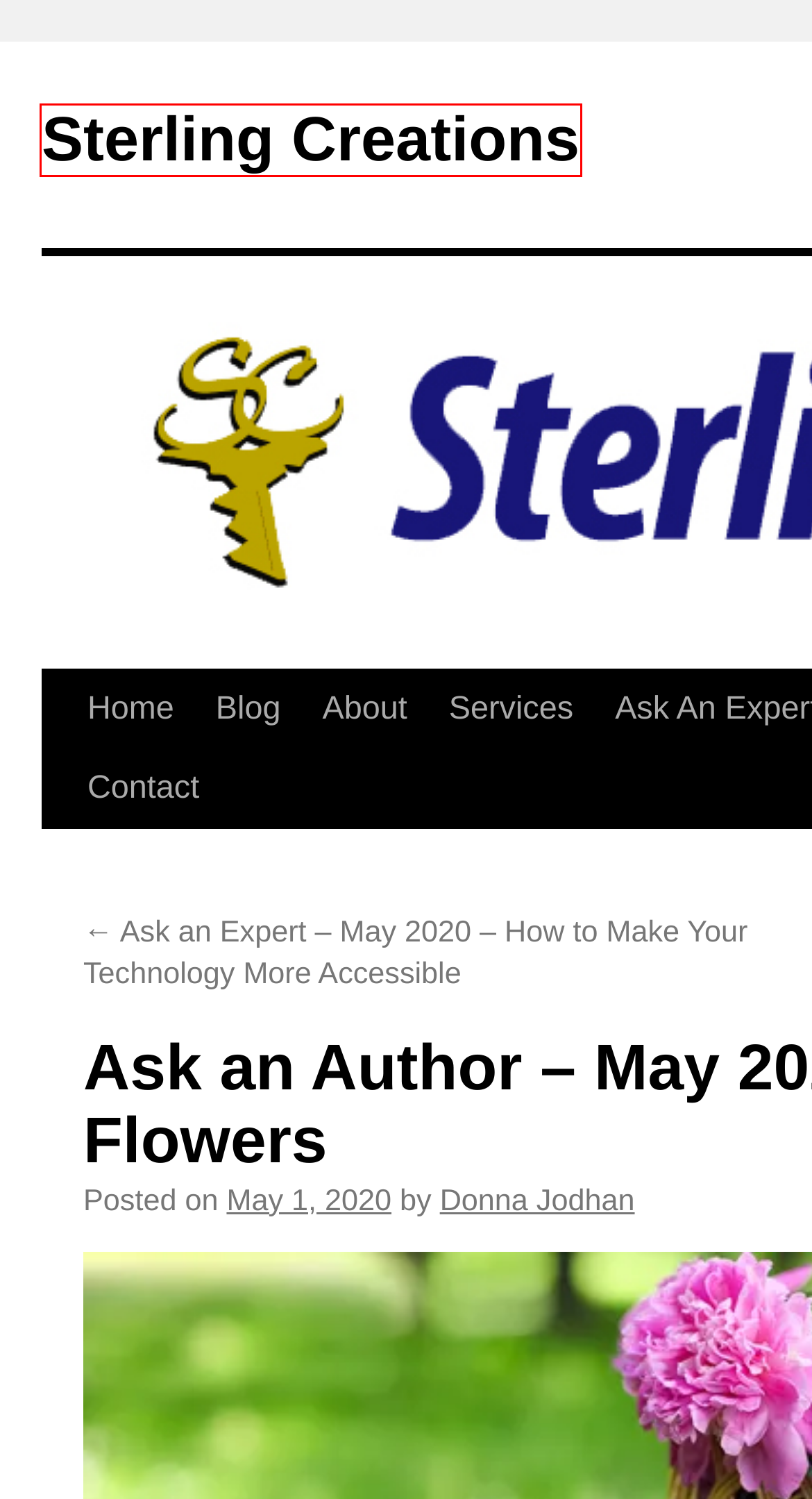Examine the screenshot of a webpage featuring a red bounding box and identify the best matching webpage description for the new page that results from clicking the element within the box. Here are the options:
A. About | Sterling Creations
B. January | 2019 | Sterling Creations
C. Services | Sterling Creations
D. Ask An Expert | Sterling Creations
E. Blog | Sterling Creations
F. Ask an Expert – May 2020 – How to Make Your Technology More Accessible | Sterling Creations
G. Donna Jodhan | Sterling Creations
H. Sterling Creations | By Award Winning Sight Loss Coach, Advocate and Author Donna Jodhan

H